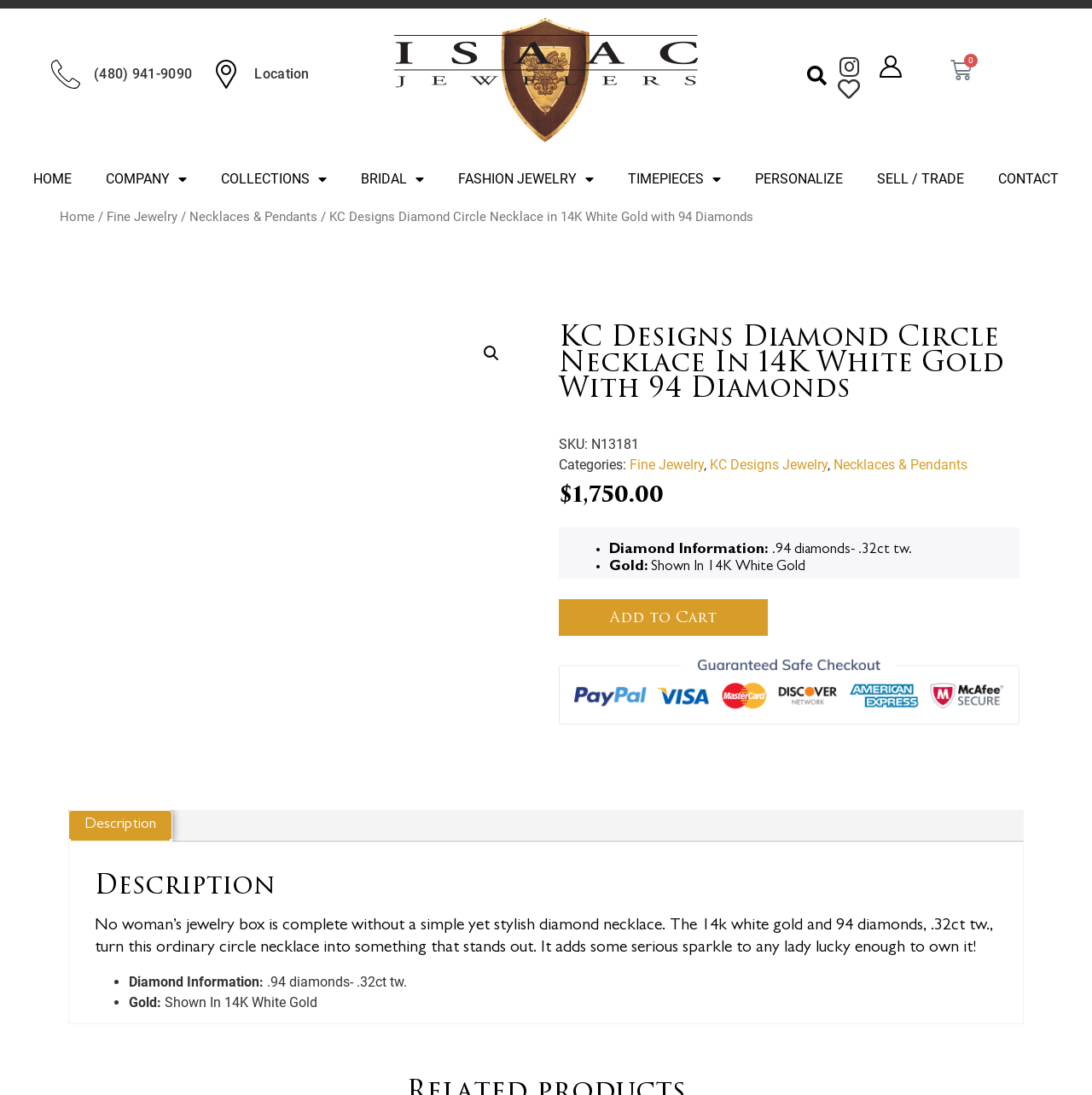Could you indicate the bounding box coordinates of the region to click in order to complete this instruction: "Click the search button".

None